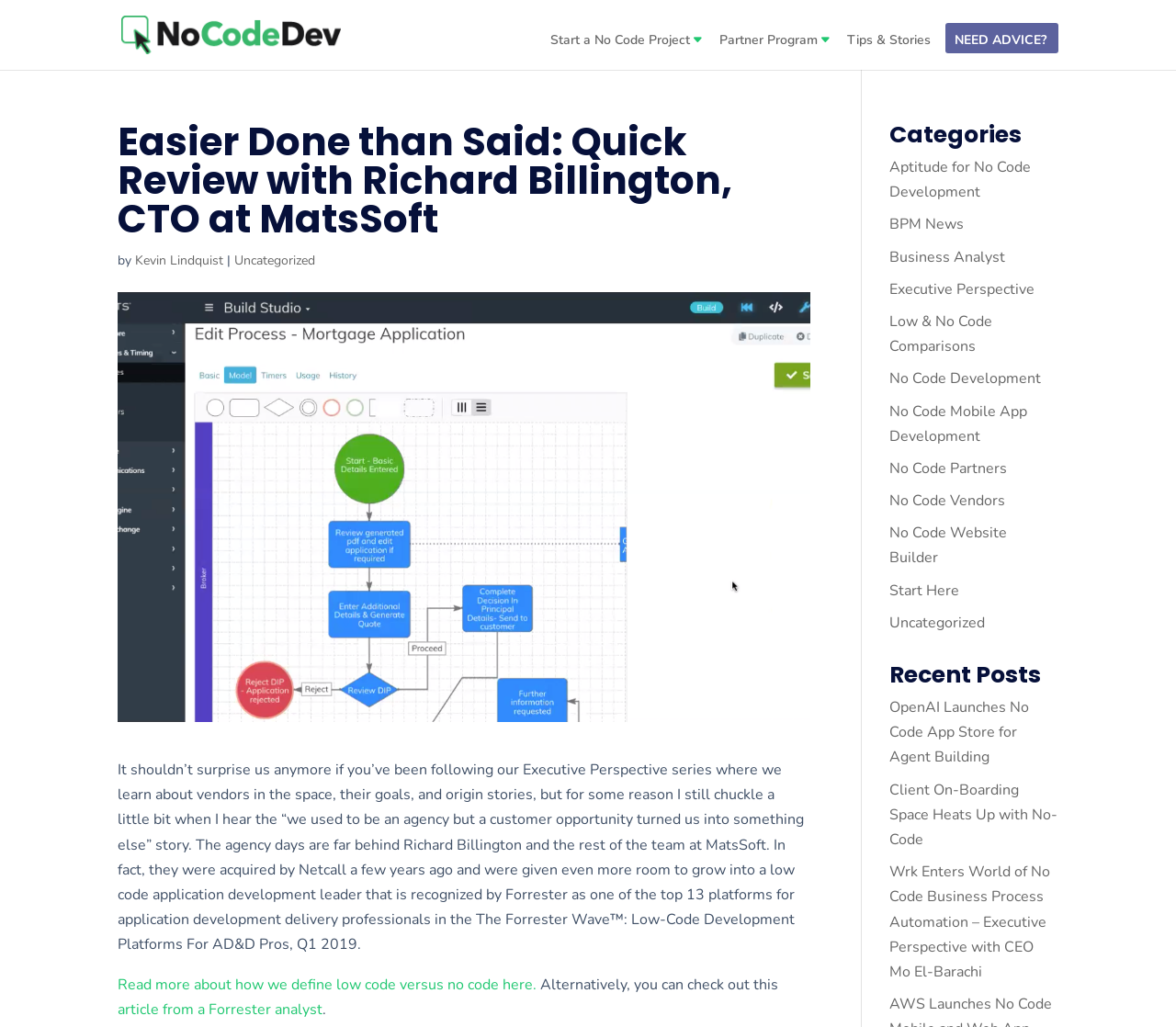Based on the visual content of the image, answer the question thoroughly: What is the name of the company being reviewed?

The answer can be found in the heading 'Easier Done than Said: Quick Review with Richard Billington, CTO at MatsSoft' which indicates that the company being reviewed is MatsSoft, and its CTO is Richard Billington.